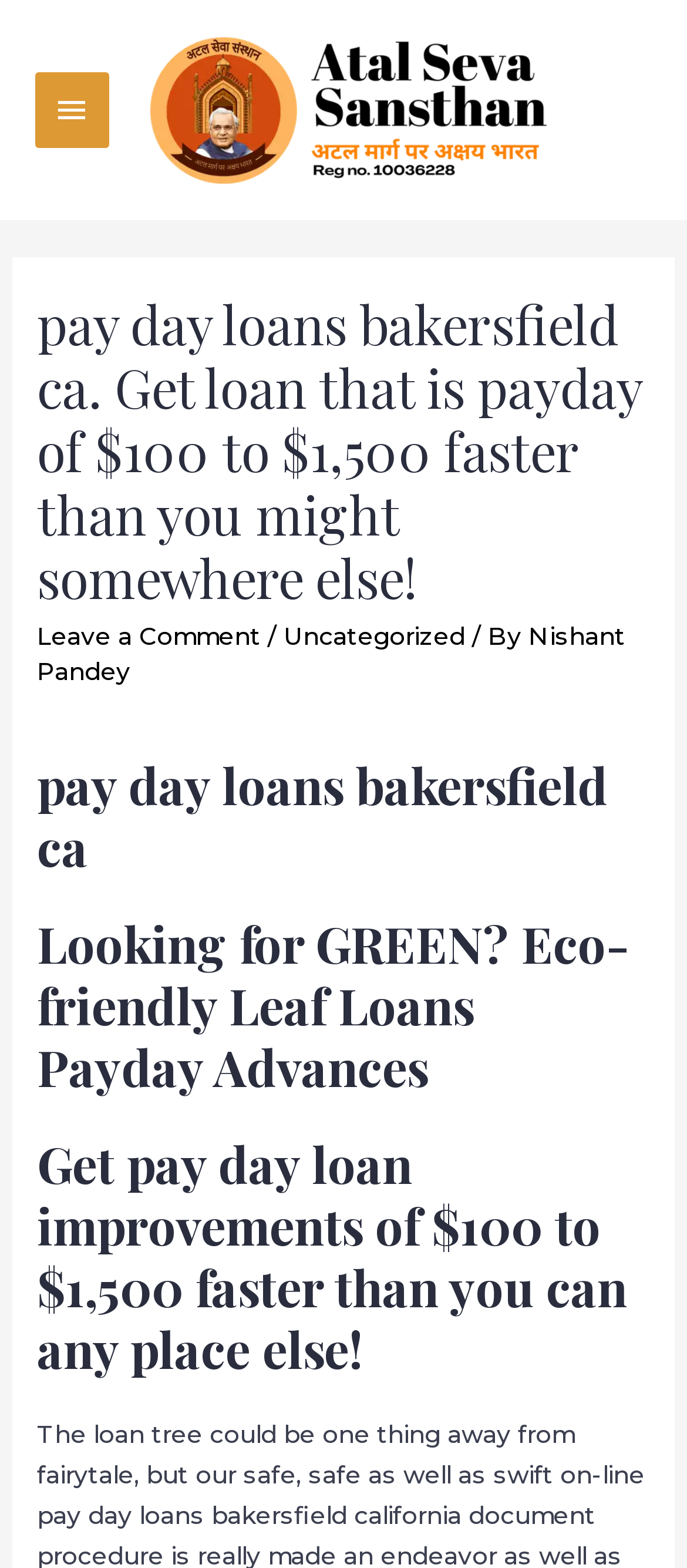For the following element description, predict the bounding box coordinates in the format (top-left x, top-left y, bottom-right x, bottom-right y). All values should be floating point numbers between 0 and 1. Description: Leave a Comment

[0.054, 0.397, 0.38, 0.415]